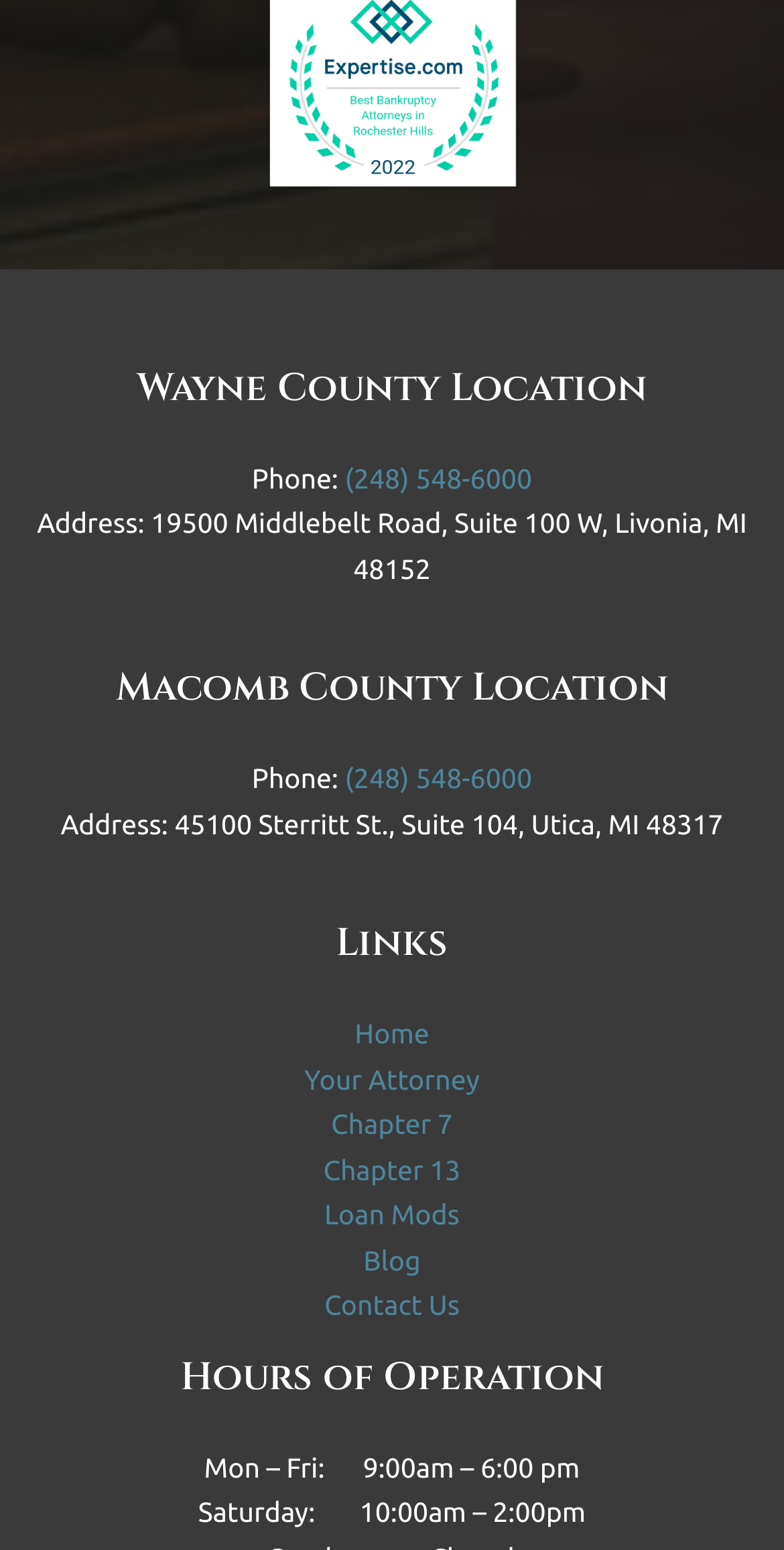Determine the bounding box coordinates for the area you should click to complete the following instruction: "Contact Us".

[0.414, 0.832, 0.586, 0.853]